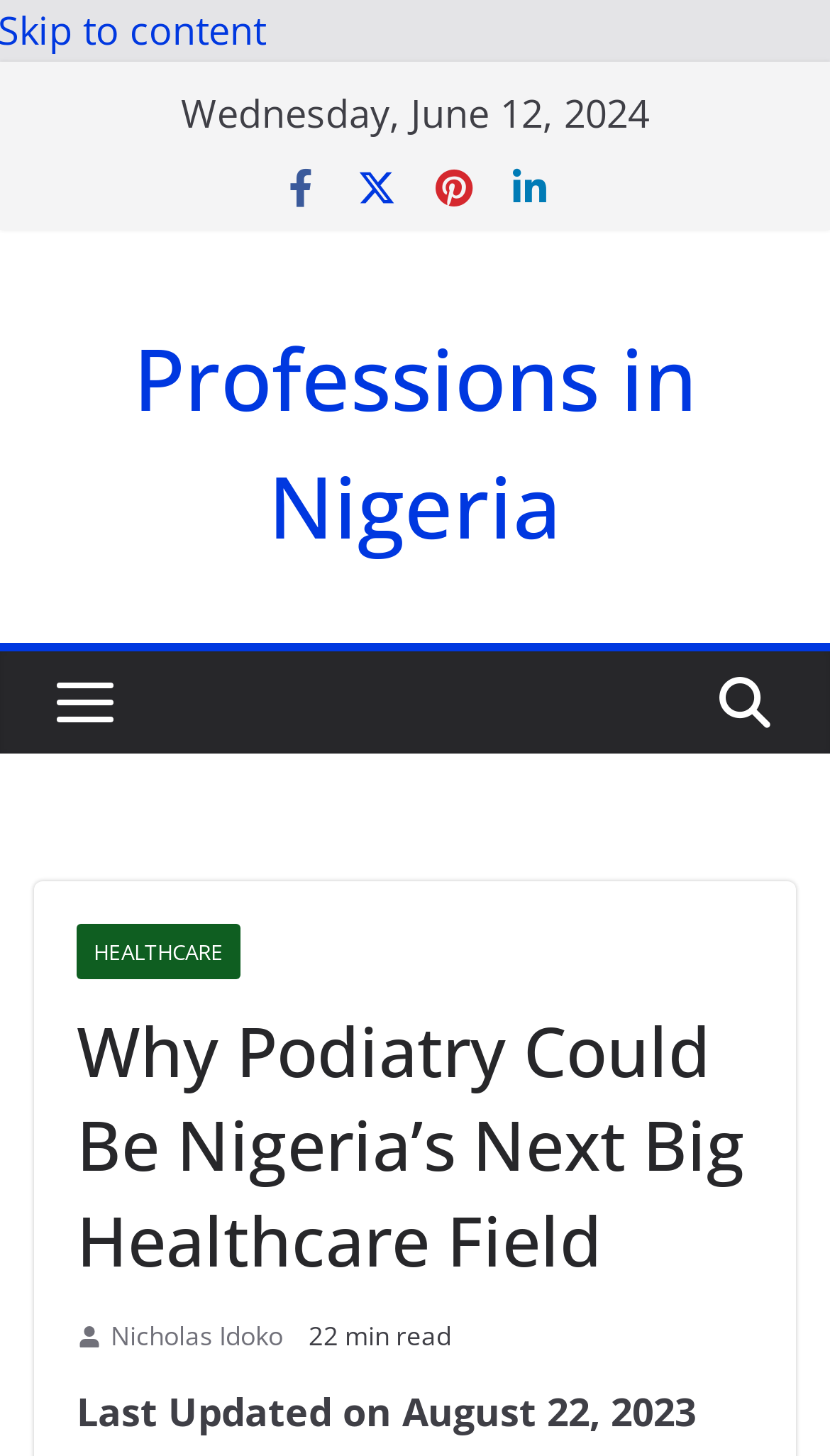Look at the image and answer the question in detail:
How many social media links are there?

There are four social media links at the top of the webpage, which are Facebook, Twitter, Pinterest, and LinkedIn.